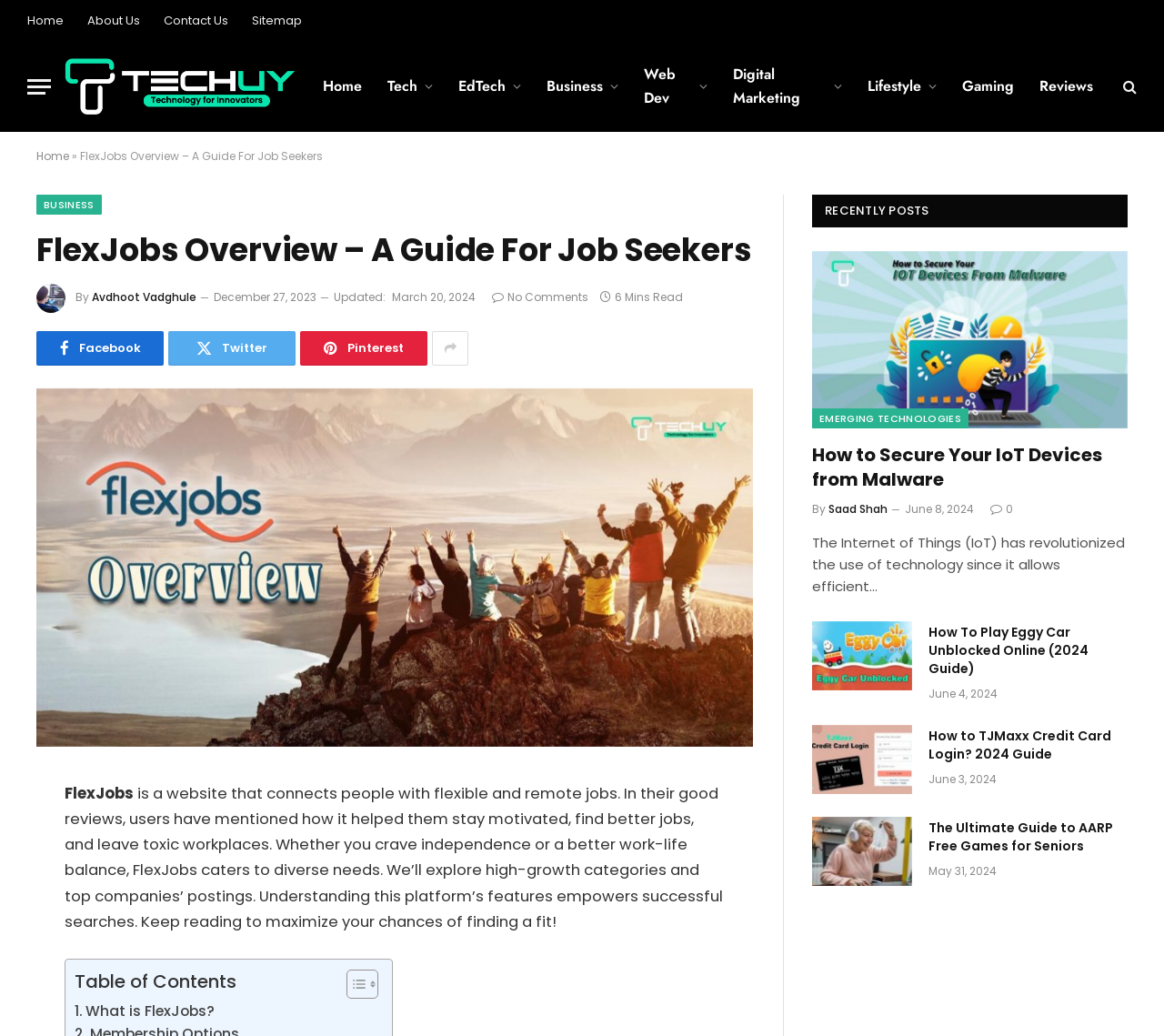Please answer the following question using a single word or phrase: 
What social media platforms are available for sharing?

Facebook, Twitter, Pinterest